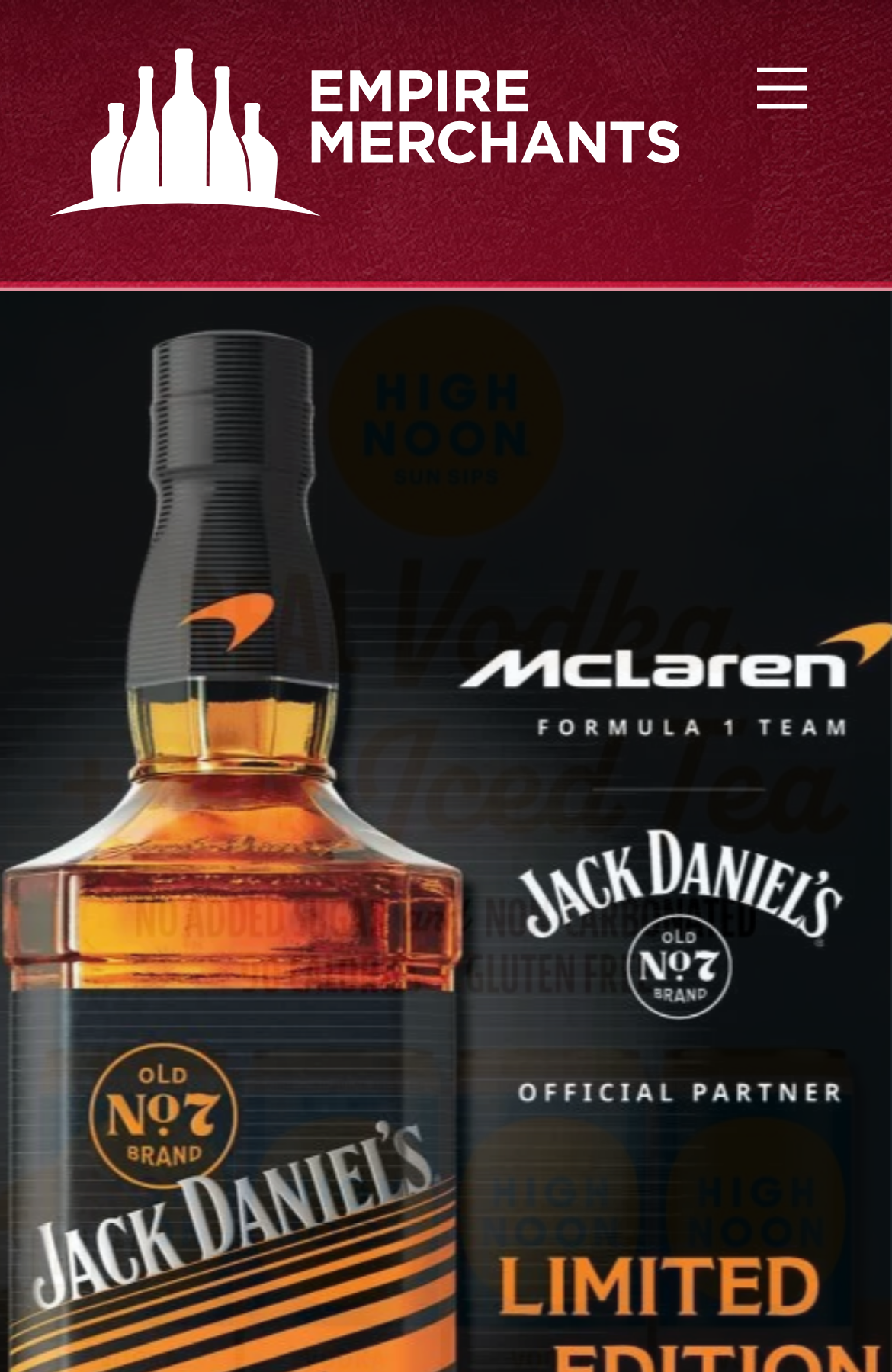Locate the bounding box of the user interface element based on this description: "title="Empire Merchants"".

[0.05, 0.121, 0.76, 0.179]